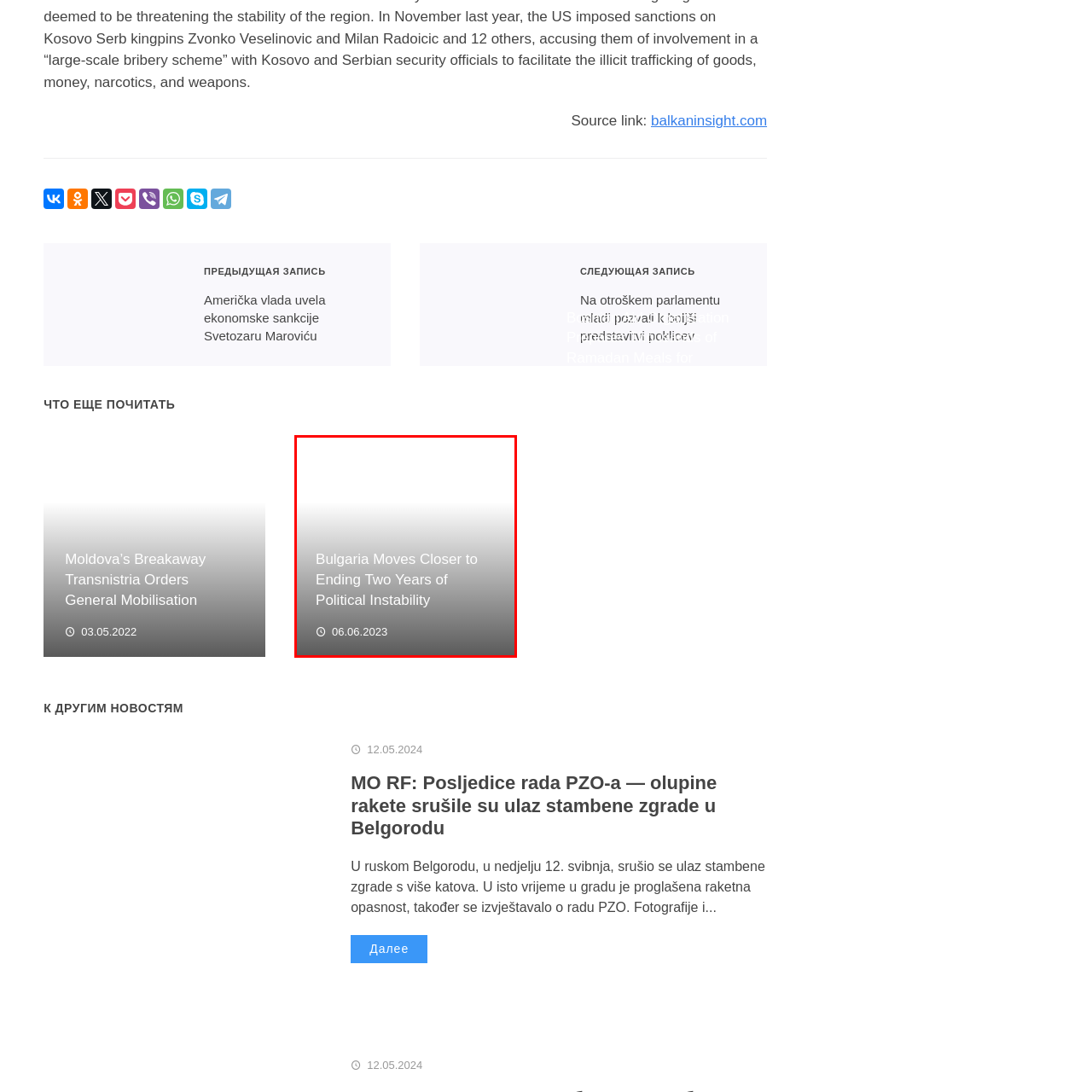What is the tone of the news article?
Inspect the part of the image highlighted by the red bounding box and give a detailed answer to the question.

The caption suggests that the news article signals hope for stability after an extended period of uncertainty, indicating a hopeful tone in the article.